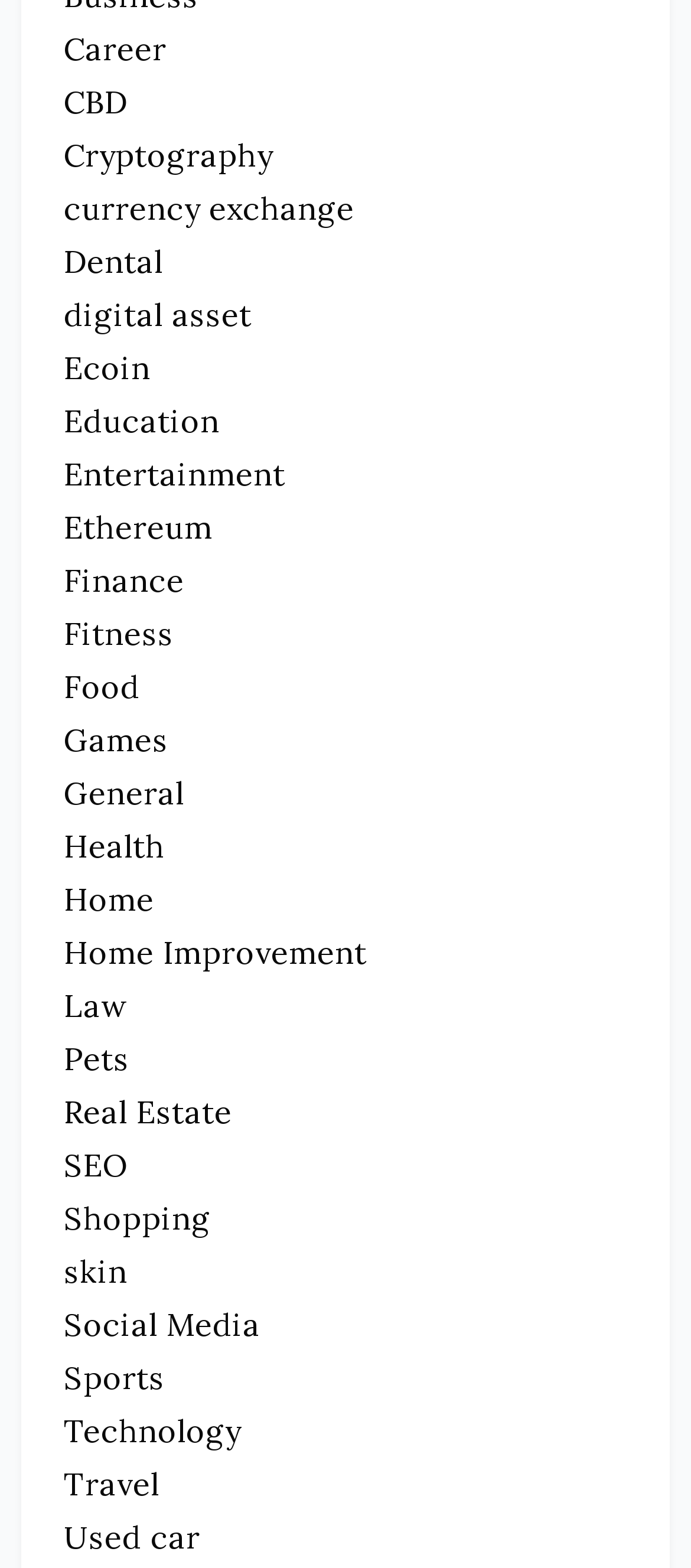Identify the bounding box coordinates of the area you need to click to perform the following instruction: "Learn about Ethereum".

[0.092, 0.323, 0.308, 0.349]